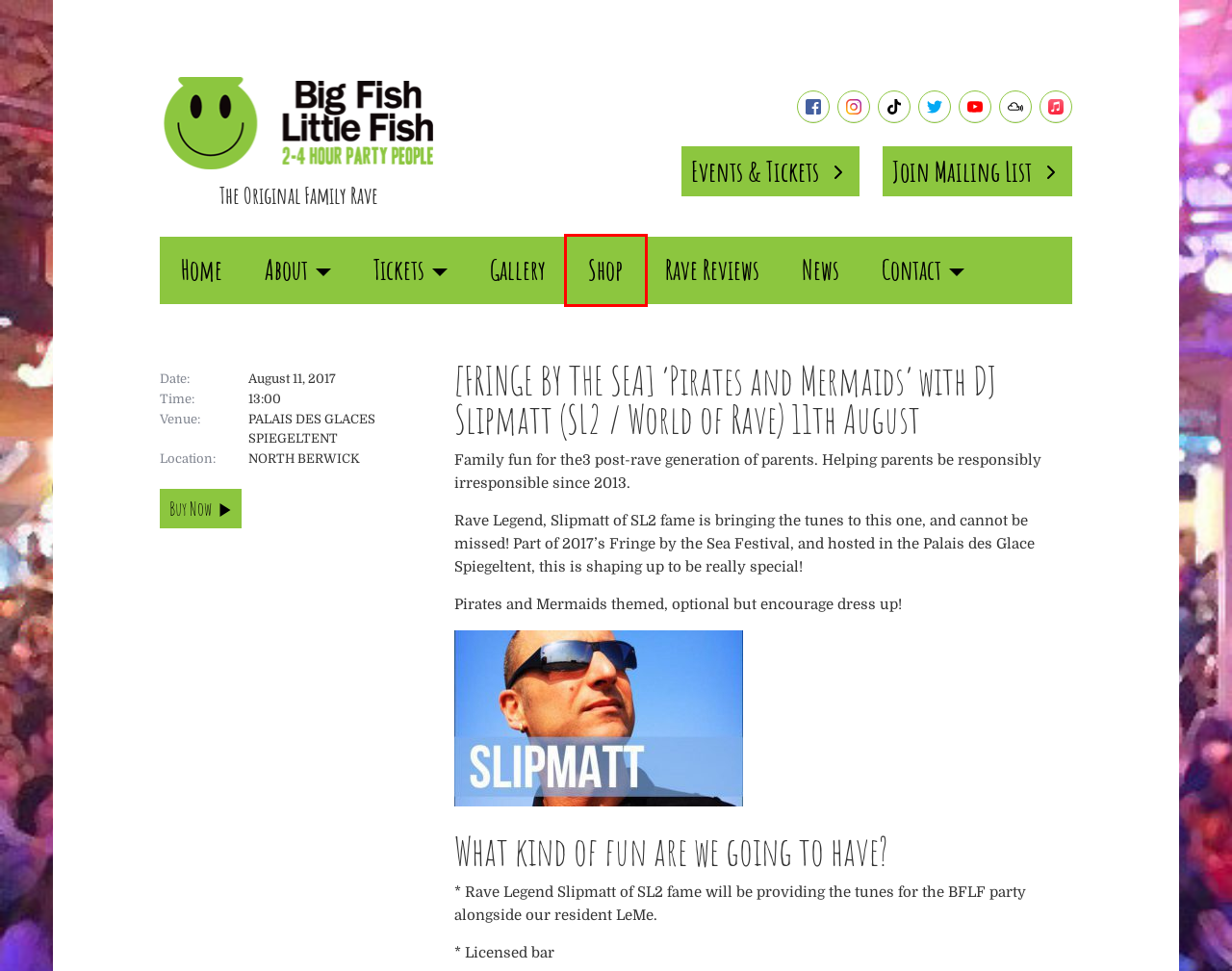Given a screenshot of a webpage with a red rectangle bounding box around a UI element, select the best matching webpage description for the new webpage that appears after clicking the highlighted element. The candidate descriptions are:
A. Contact: Australia – Big Fish Little Fish
B. Shop – Big Fish Little Fish
C. The Team – Big Fish Little Fish
D. FAQ’s – Big Fish Little Fish
E. Venues – Big Fish Little Fish
F. Australia – Big Fish Little Fish
G. Contact: Europe – Big Fish Little Fish
H. Contact: USA & Canada – Big Fish Little Fish

B